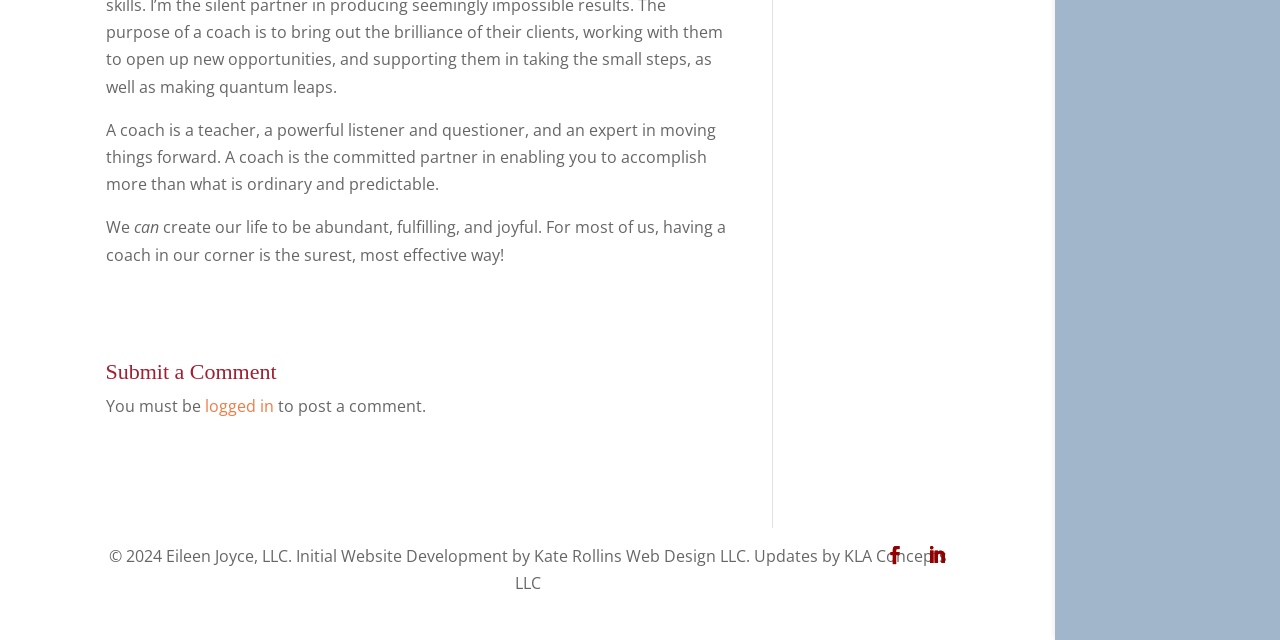Predict the bounding box of the UI element that fits this description: "logged in".

[0.16, 0.617, 0.214, 0.651]